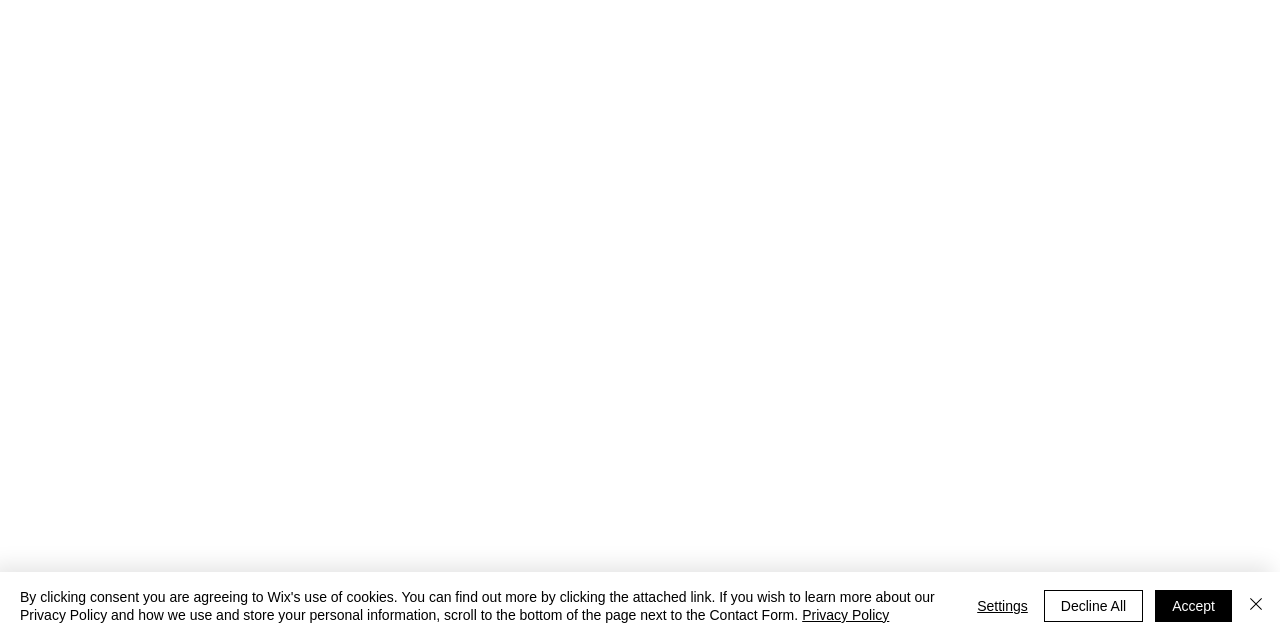Bounding box coordinates are specified in the format (top-left x, top-left y, bottom-right x, bottom-right y). All values are floating point numbers bounded between 0 and 1. Please provide the bounding box coordinate of the region this sentence describes: Decline All

[0.815, 0.922, 0.893, 0.972]